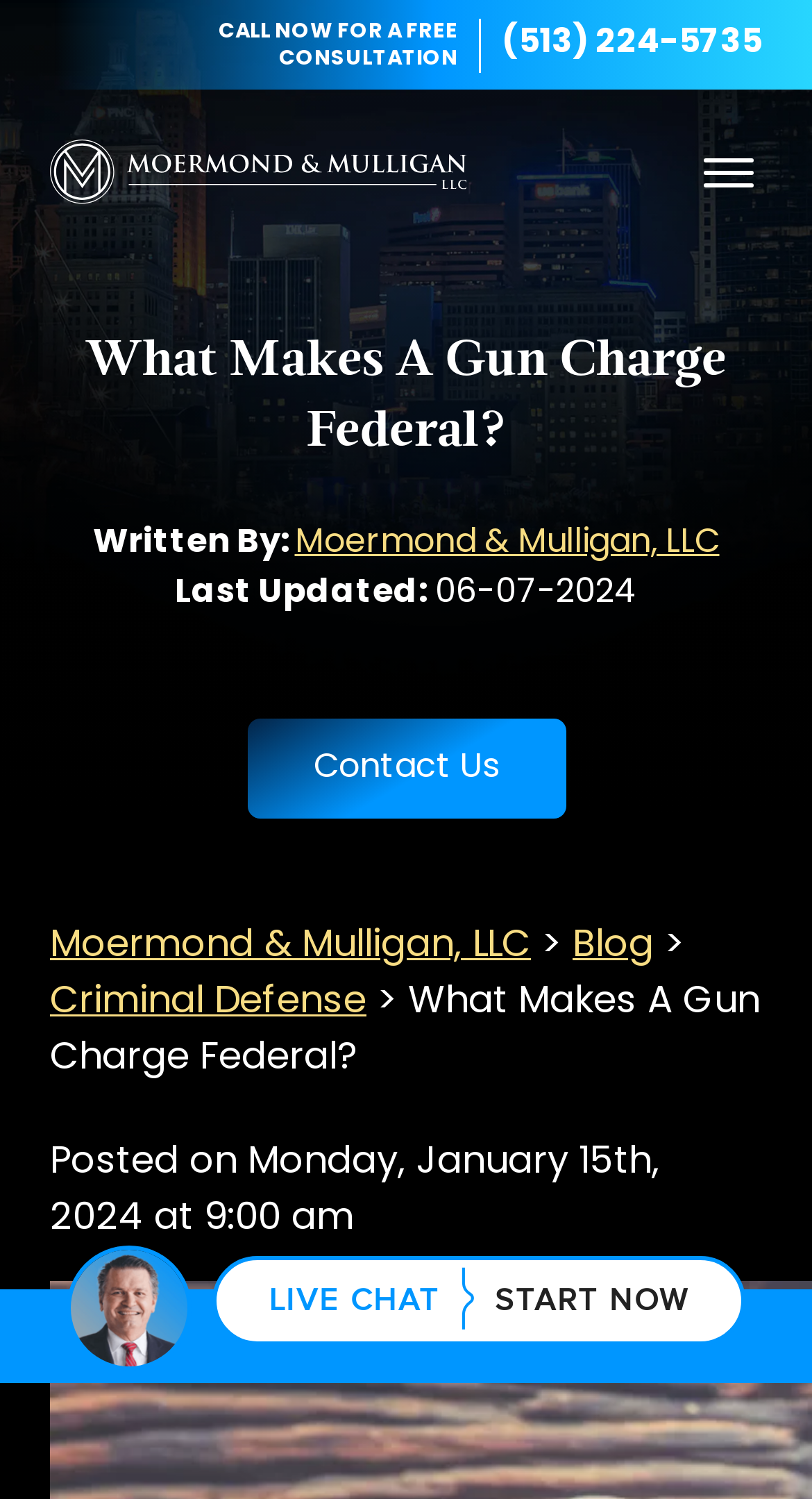Please locate the bounding box coordinates of the element's region that needs to be clicked to follow the instruction: "Click the 'CALL NOW FOR A FREE CONSULTATION' button". The bounding box coordinates should be provided as four float numbers between 0 and 1, i.e., [left, top, right, bottom].

[0.269, 0.013, 0.564, 0.047]